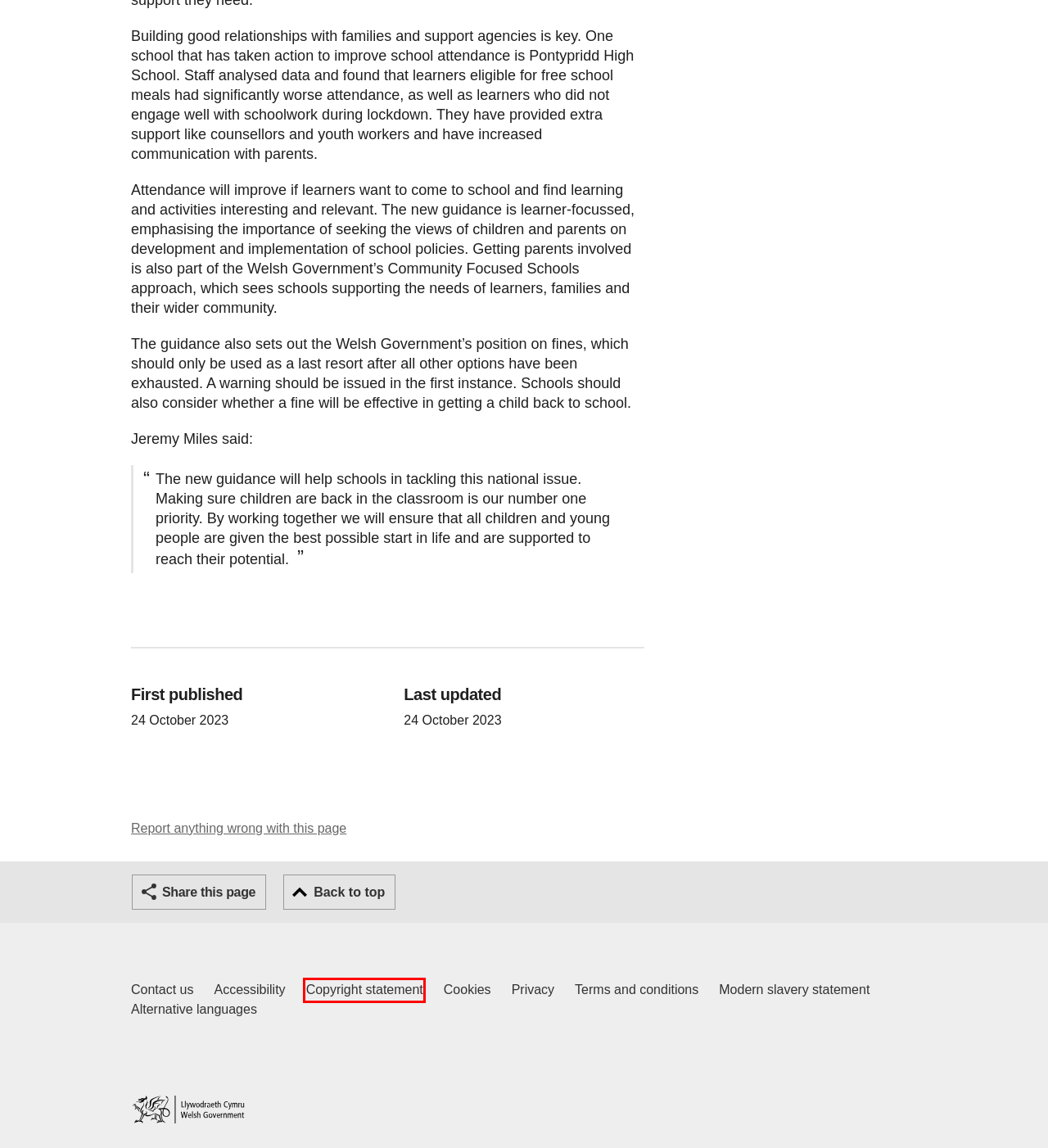You are provided with a screenshot of a webpage that has a red bounding box highlighting a UI element. Choose the most accurate webpage description that matches the new webpage after clicking the highlighted element. Here are your choices:
A. School attendance and absence | Sub-topic | GOV.WALES
B. Copyright statement | GOV.WALES
C. Accessibility statement for GOV.WALES | GOV.WALES
D. Welsh Government Modern Slavery Statement | GOV.WALES
E. Contact us | GOV.WALES
F. Terms and conditions | GOV.WALES
G. Website privacy notice | GOV.WALES
H. Alternative languages | GOV.WALES

B